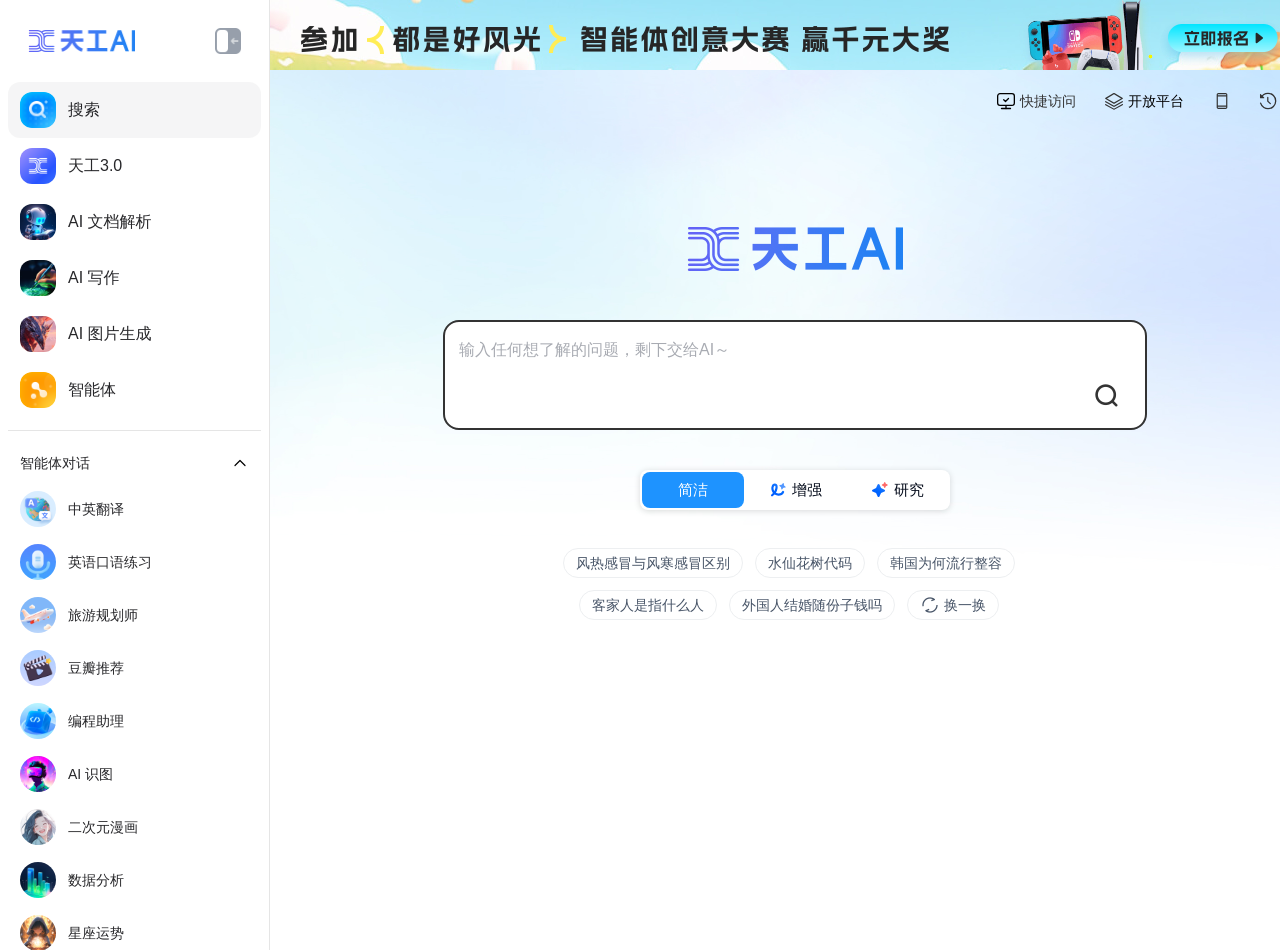What is the purpose of the textbox?
Answer the question with as much detail as you can, using the image as a reference.

The textbox is focused and has a placeholder text '输入任何想了解的问题，剩下交给AI～', which suggests that the purpose of the textbox is to input questions or topics that users want to know, and the AI will assist with the answers.